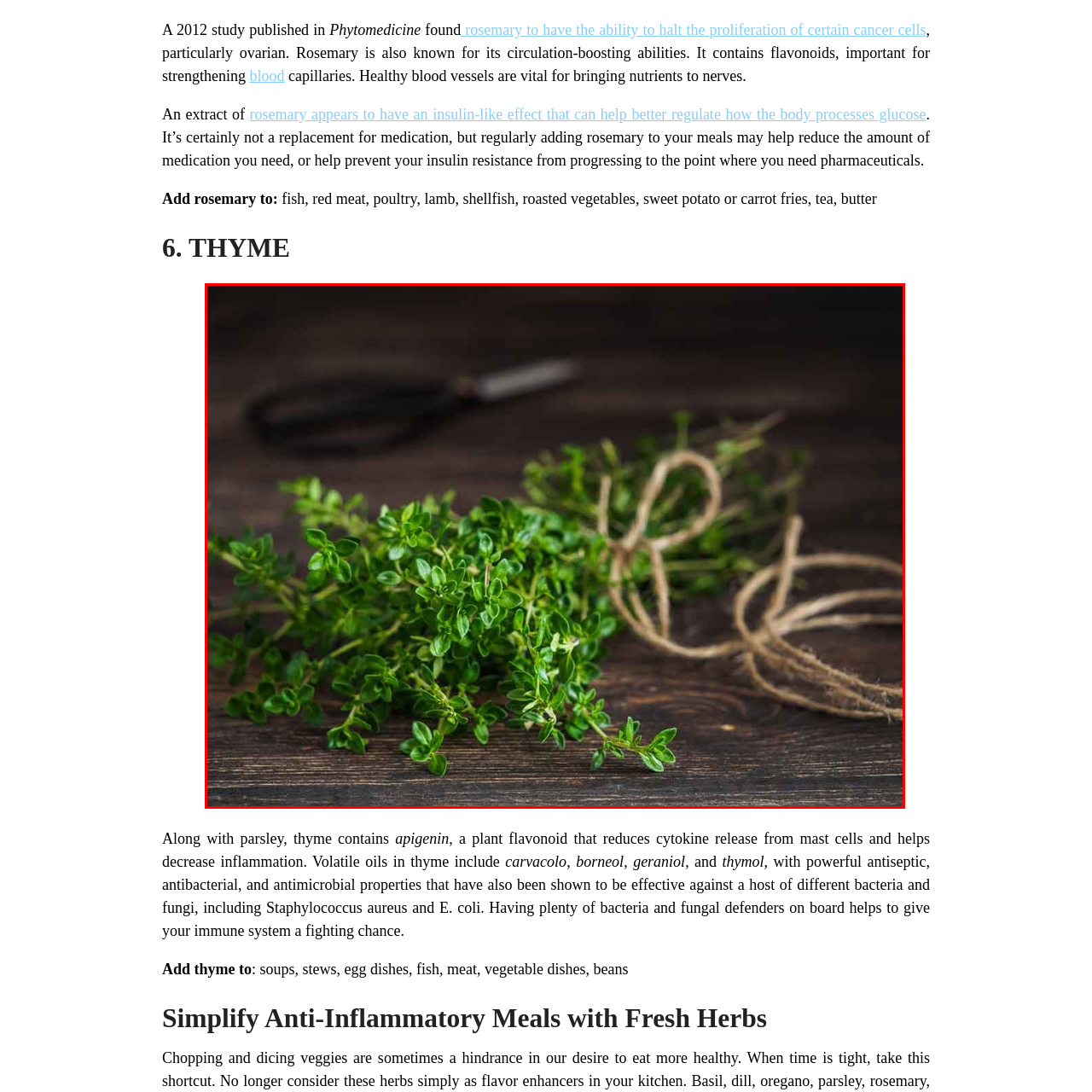Create a detailed narrative of the scene depicted inside the red-outlined image.

The image features a freshly harvested bunch of thyme, elegantly arranged with a natural twine bow, resting on a rustic wooden surface. Scissors are partially visible in the background, suggesting an ongoing culinary preparation. This aromatic herb, known for its anti-inflammatory properties, can be incorporated into various dishes such as soups, stews, and vegetable medleys, enhancing both flavor and health benefits. Thyme is rich in beneficial compounds, including apigenin and volatile oils like thymol, which contribute to its antiseptic and antimicrobial effects. The scene beautifully captures the essence of cooking with fresh herbs, inviting viewers to explore the culinary and medicinal uses of thyme.